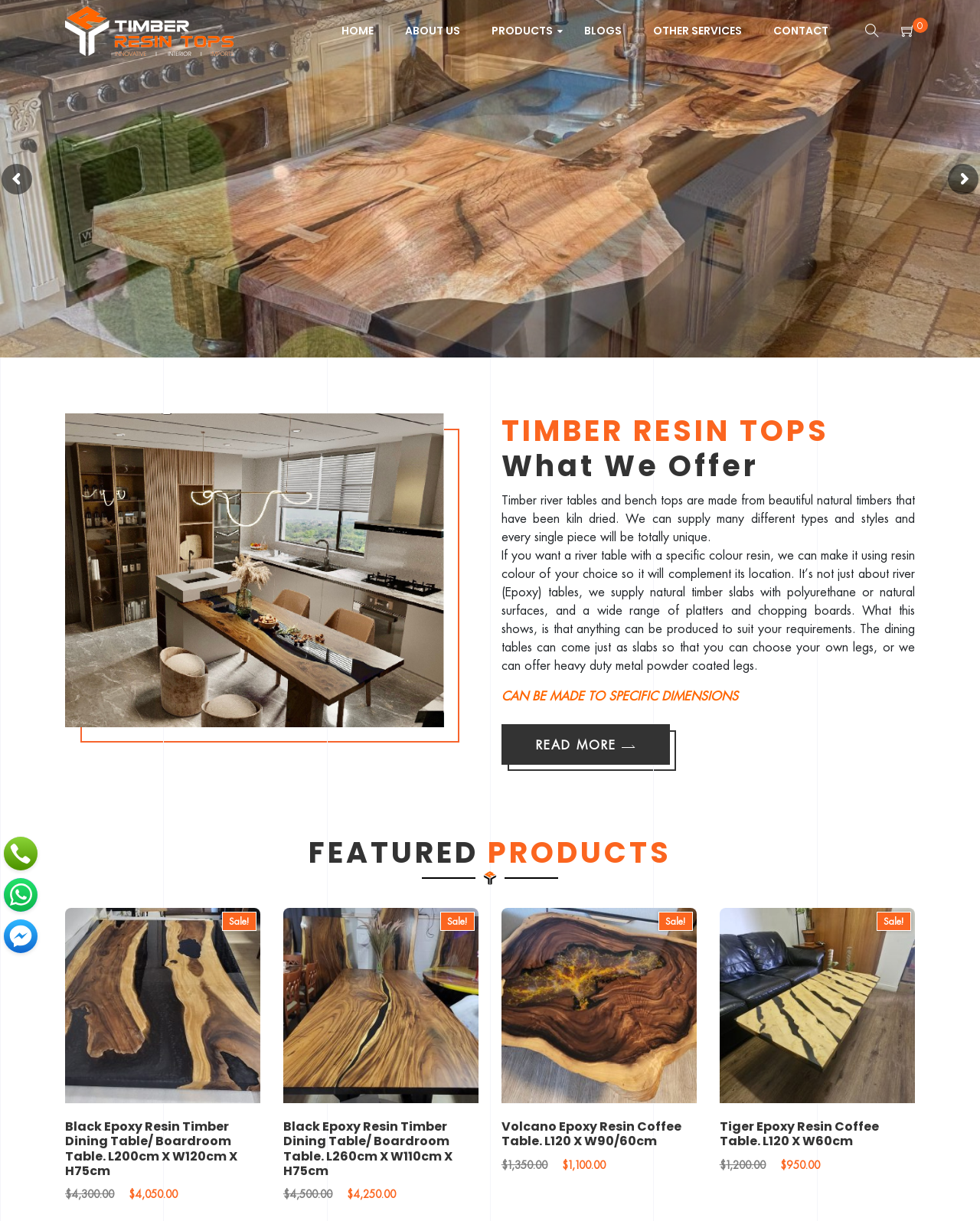Indicate the bounding box coordinates of the clickable region to achieve the following instruction: "Read more about Timber Resin Tops."

[0.512, 0.593, 0.684, 0.626]